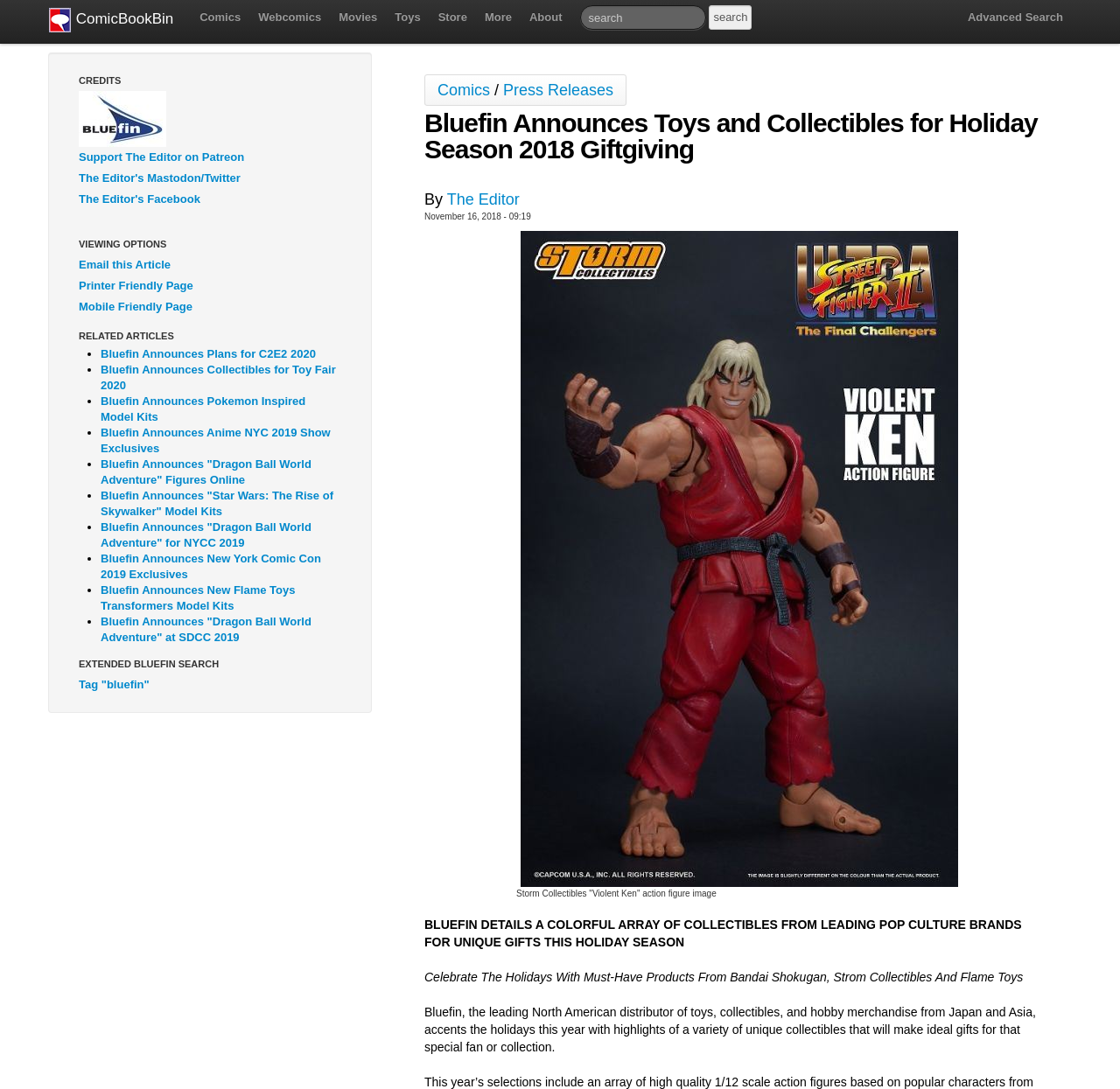Identify the bounding box coordinates of the clickable region required to complete the instruction: "Visit the Comics page". The coordinates should be given as four float numbers within the range of 0 and 1, i.e., [left, top, right, bottom].

[0.027, 0.0, 0.17, 0.04]